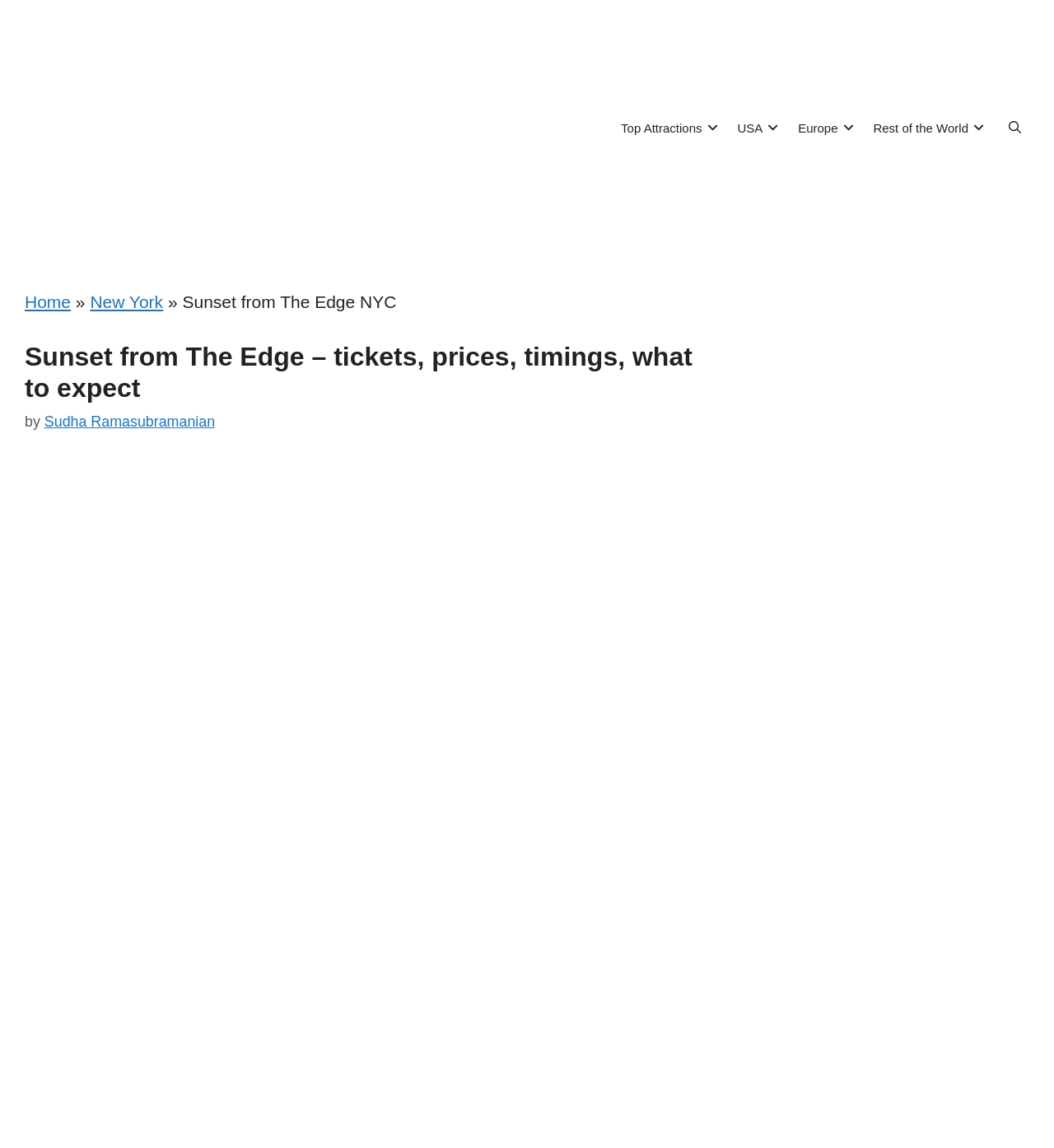Find the main header of the webpage and produce its text content.

Sunset from The Edge – tickets, prices, timings, what to expect